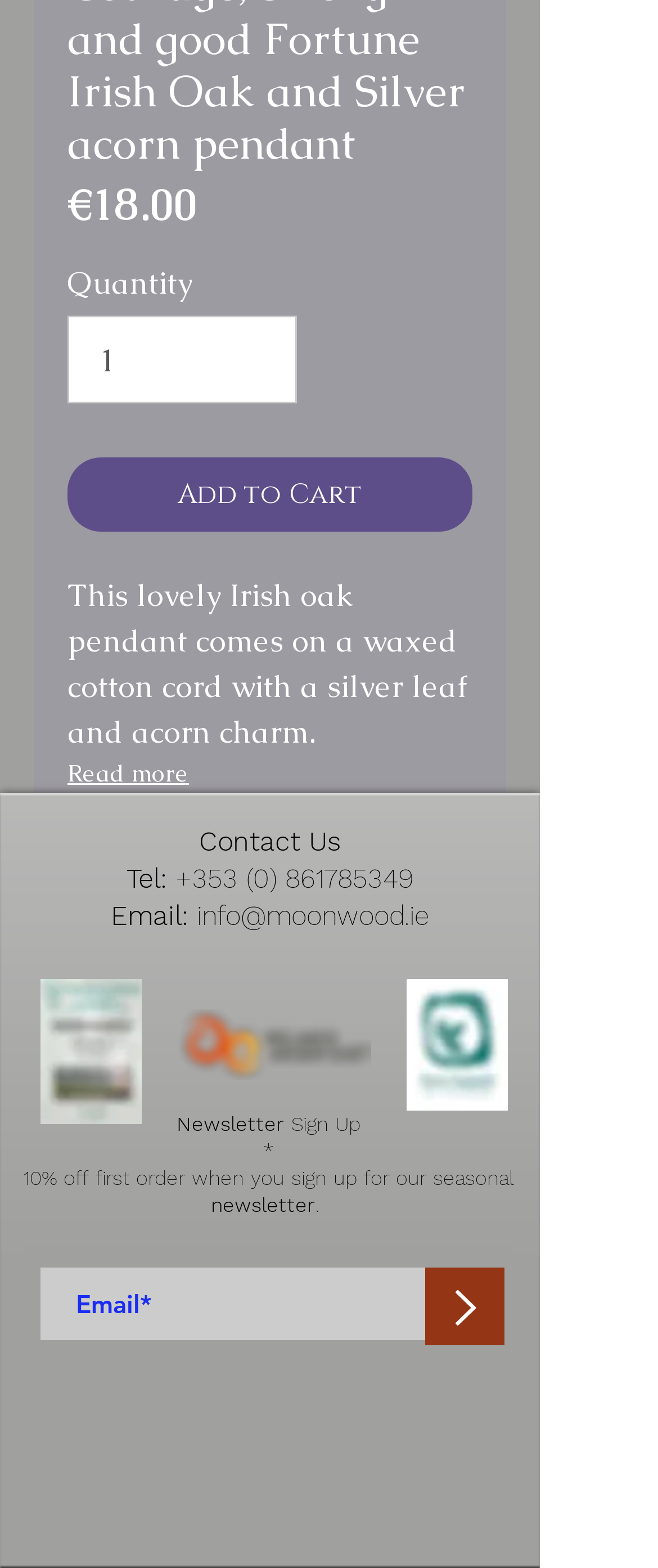Use a single word or phrase to respond to the question:
What is the purpose of the 'Add to Cart' button?

Add item to cart